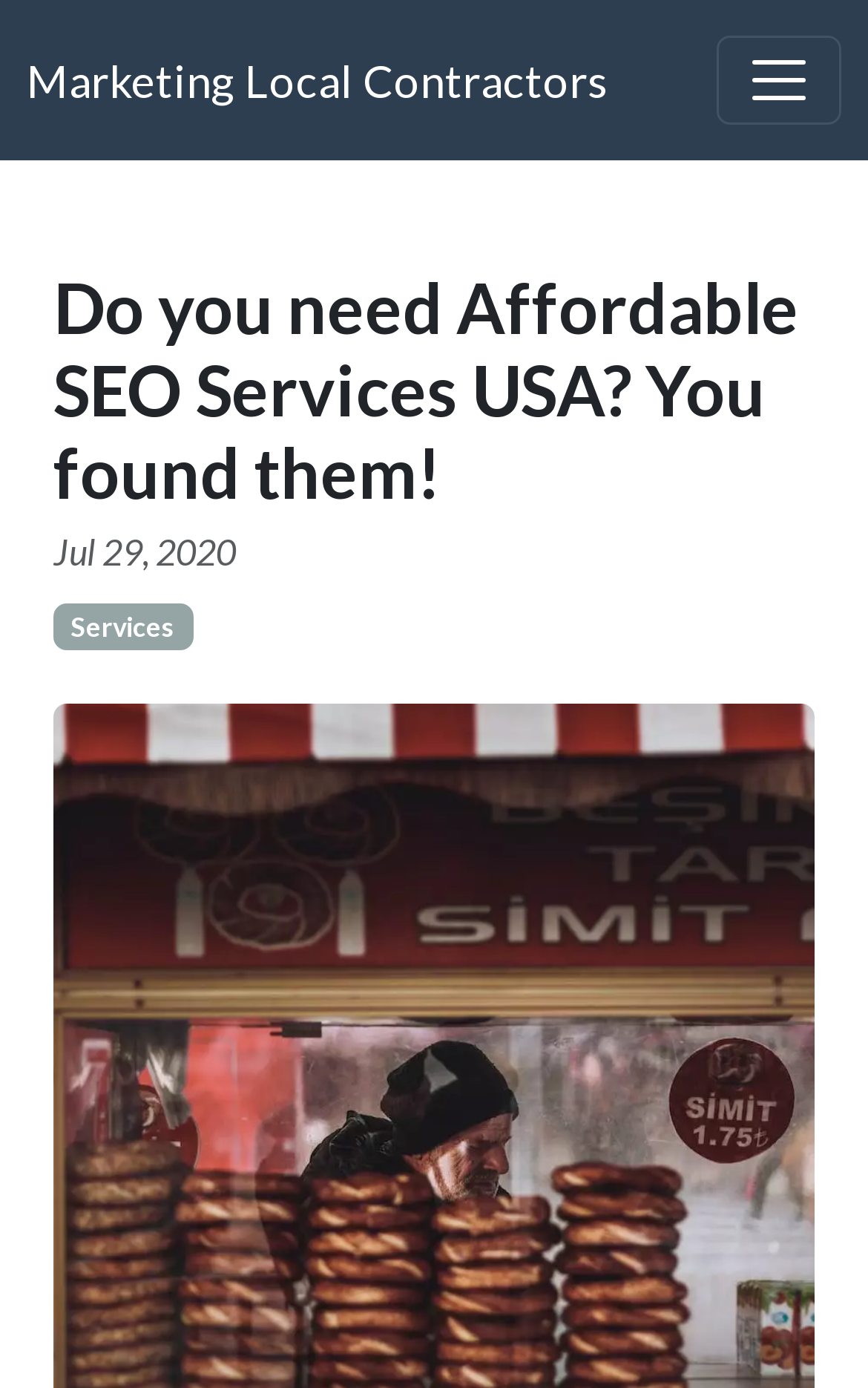Please determine the bounding box coordinates for the element with the description: "aria-label="Toggle navigation"".

[0.826, 0.026, 0.969, 0.09]